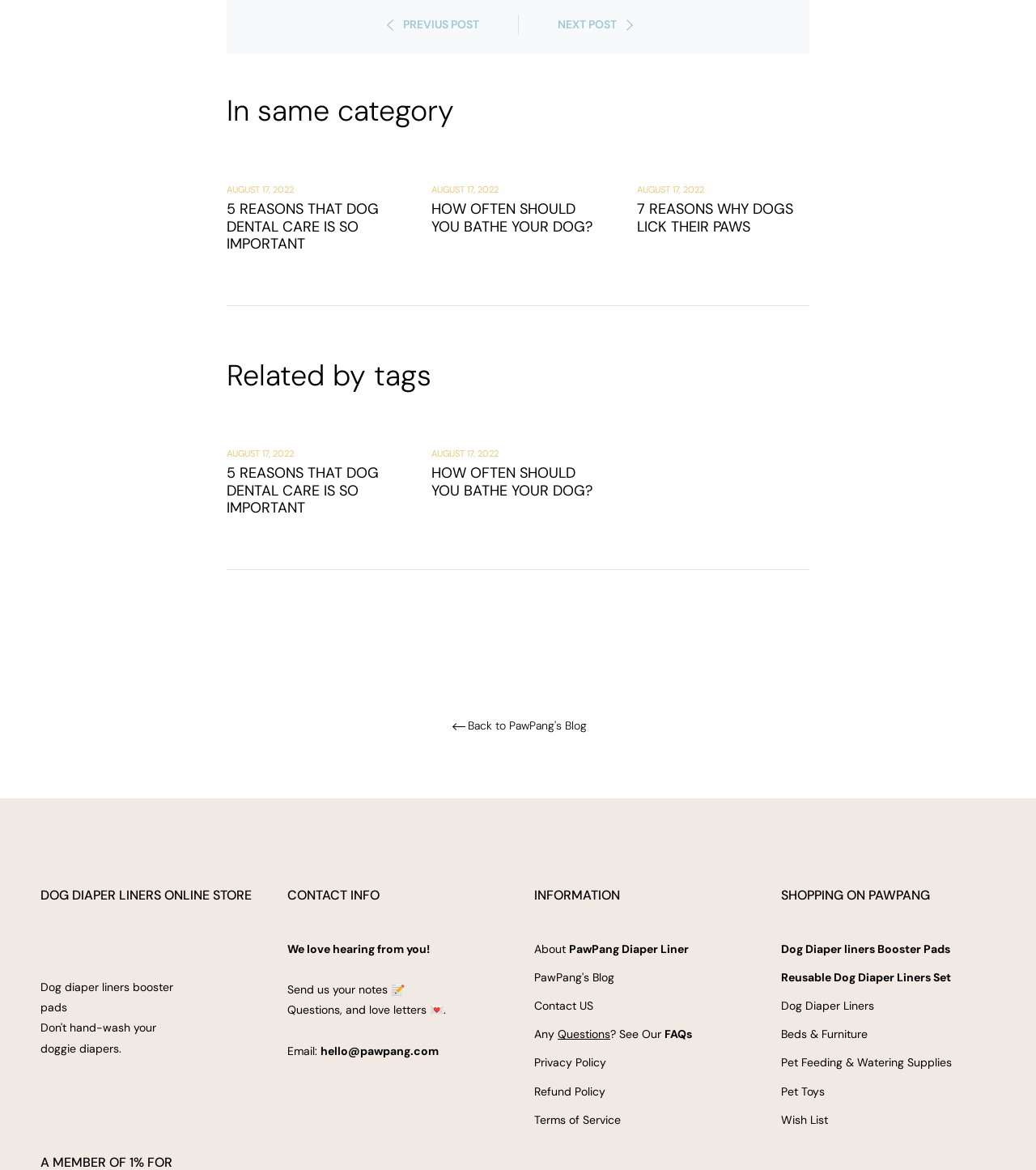Please predict the bounding box coordinates (top-left x, top-left y, bottom-right x, bottom-right y) for the UI element in the screenshot that fits the description: Pet Toys

[0.754, 0.926, 0.796, 0.939]